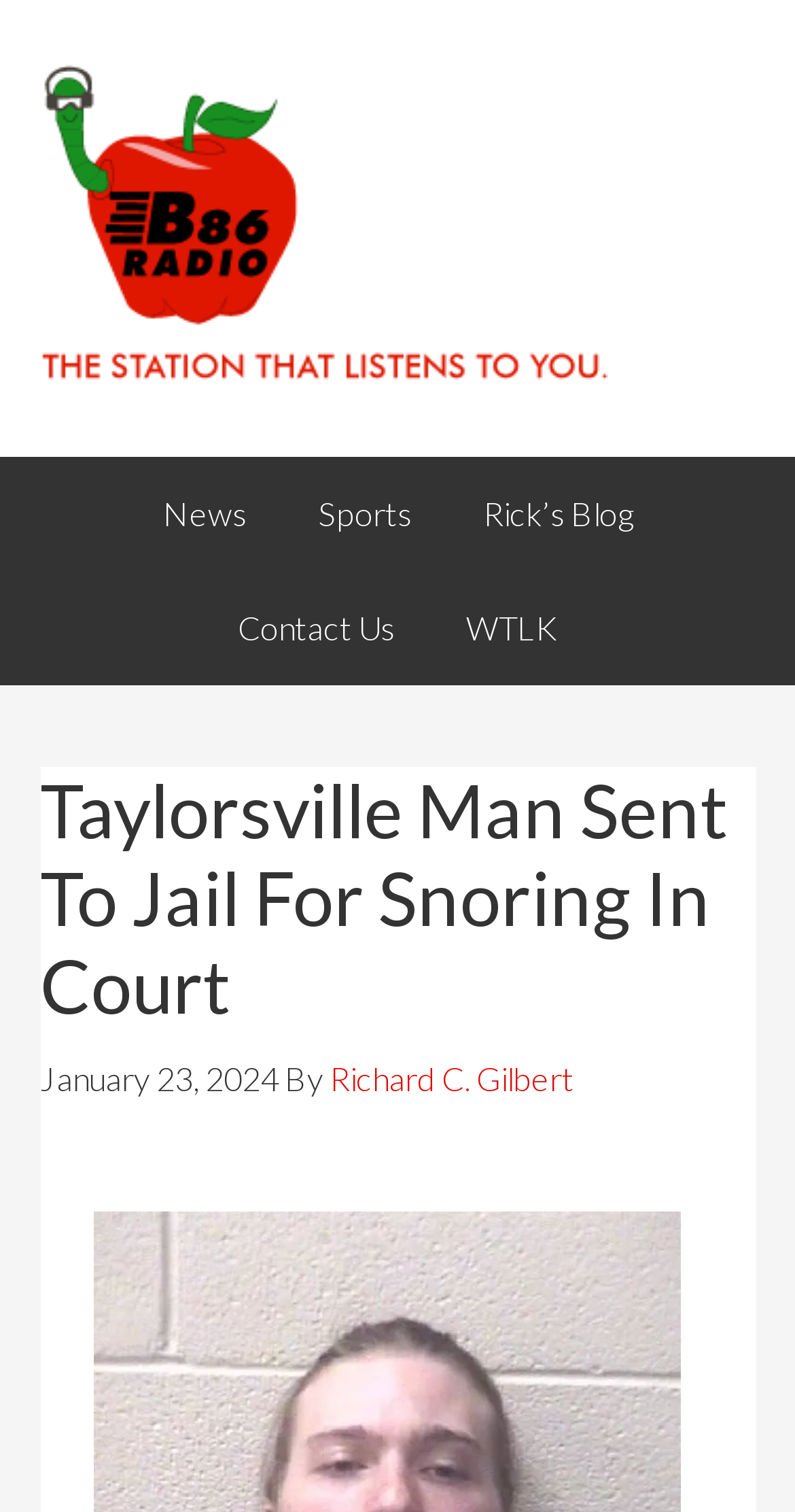Please find the bounding box for the following UI element description. Provide the coordinates in (top-left x, top-left y, bottom-right x, bottom-right y) format, with values between 0 and 1: Richard C. Gilbert

[0.414, 0.699, 0.722, 0.725]